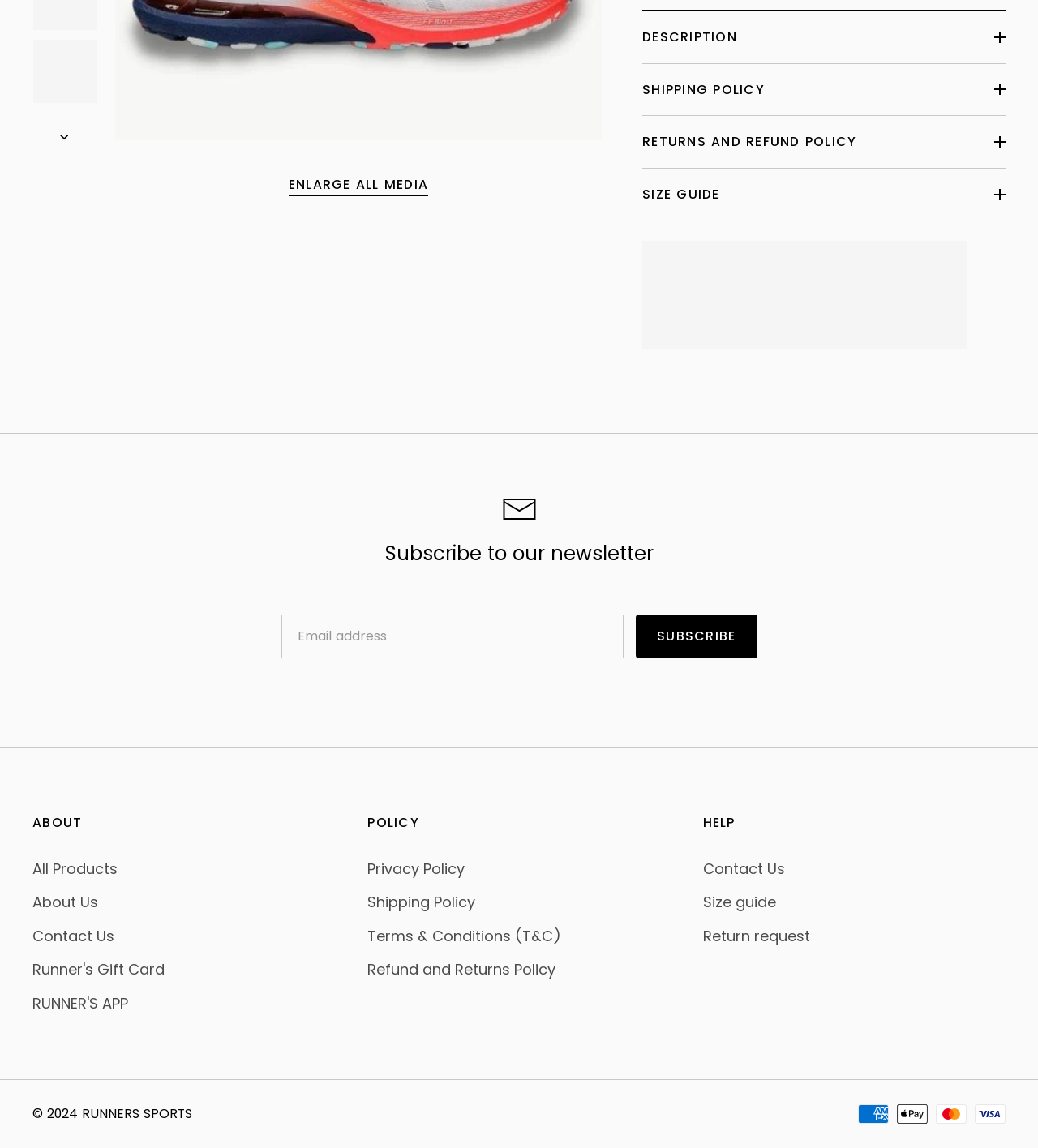Provide the bounding box coordinates in the format (top-left x, top-left y, bottom-right x, bottom-right y). All values are floating point numbers between 0 and 1. Determine the bounding box coordinate of the UI element described as: Runner's Gift Card

[0.031, 0.836, 0.159, 0.853]